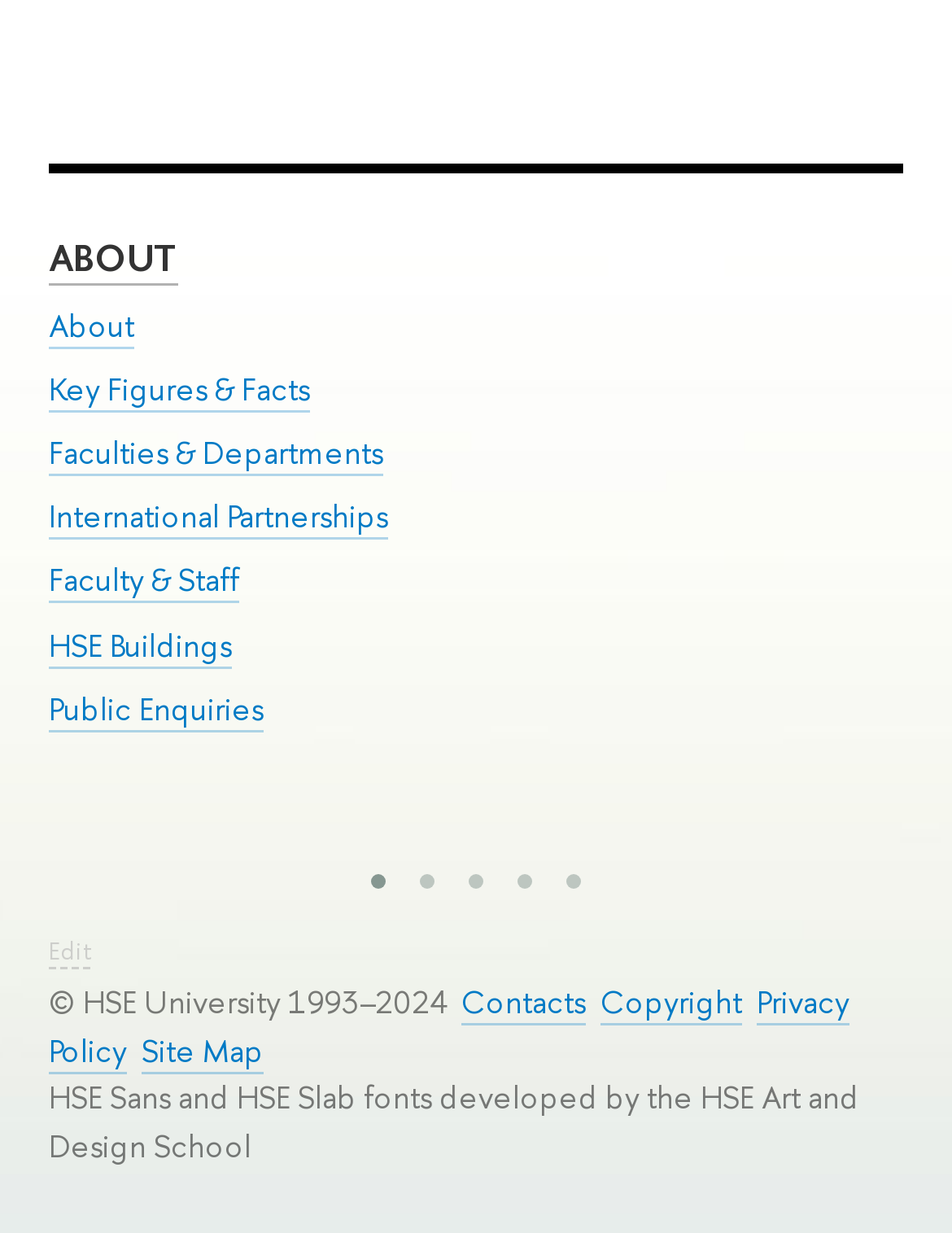Use the information in the screenshot to answer the question comprehensively: How many faculties are mentioned?

I looked at the links in the navigation section and found that only one faculty is mentioned, which is 'Faculties & Departments'.